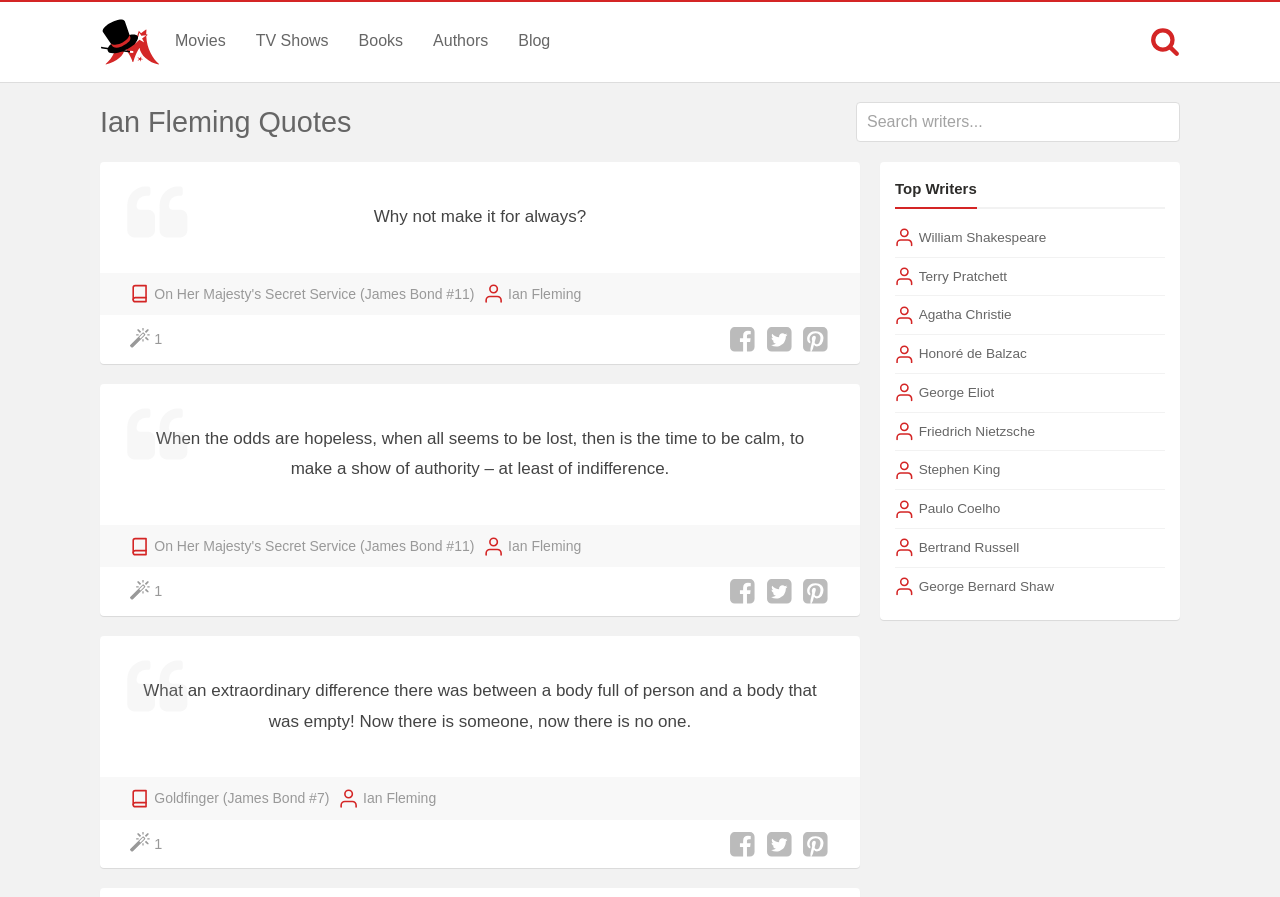Determine the bounding box coordinates of the clickable region to execute the instruction: "Go to Movies page". The coordinates should be four float numbers between 0 and 1, denoted as [left, top, right, bottom].

[0.125, 0.002, 0.188, 0.09]